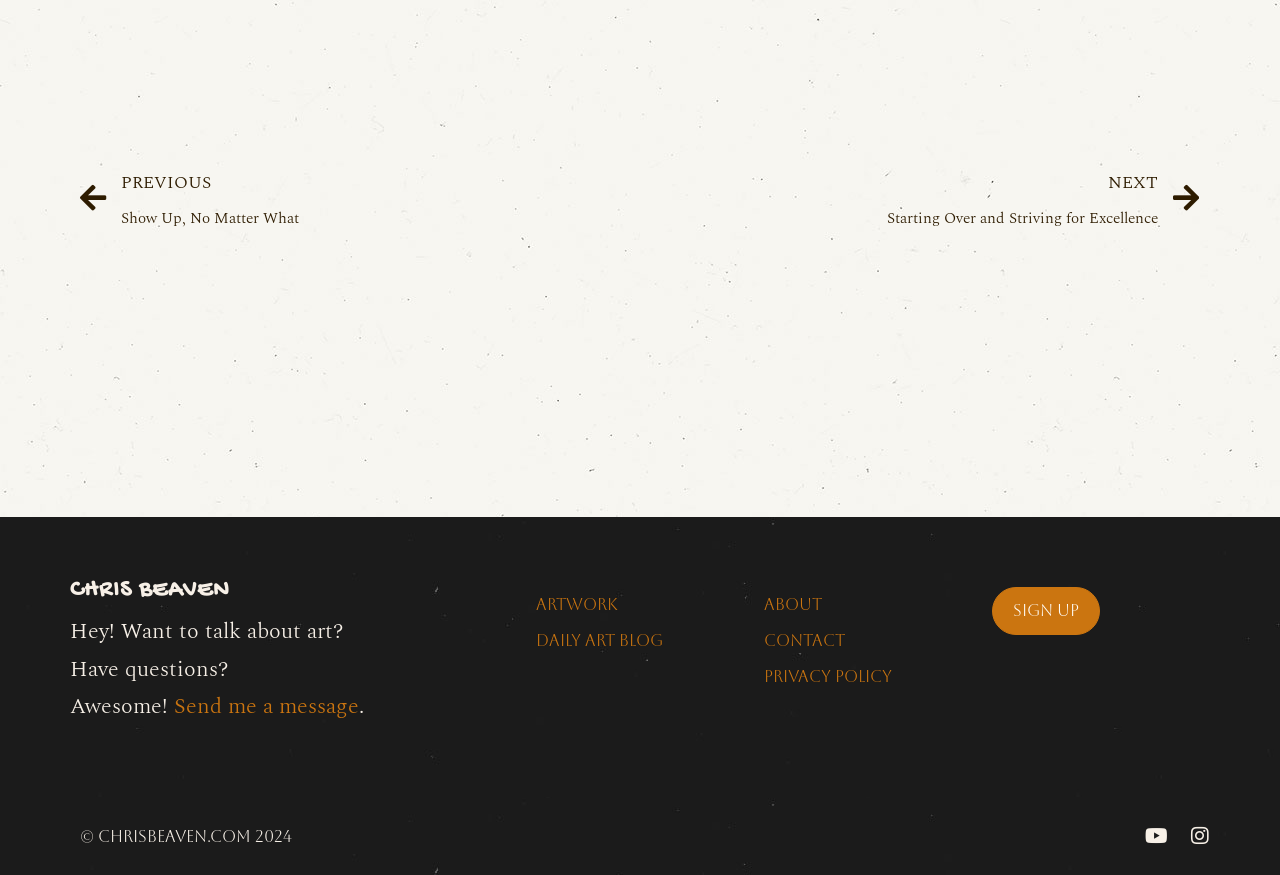Using the provided element description "Blogs", determine the bounding box coordinates of the UI element.

None